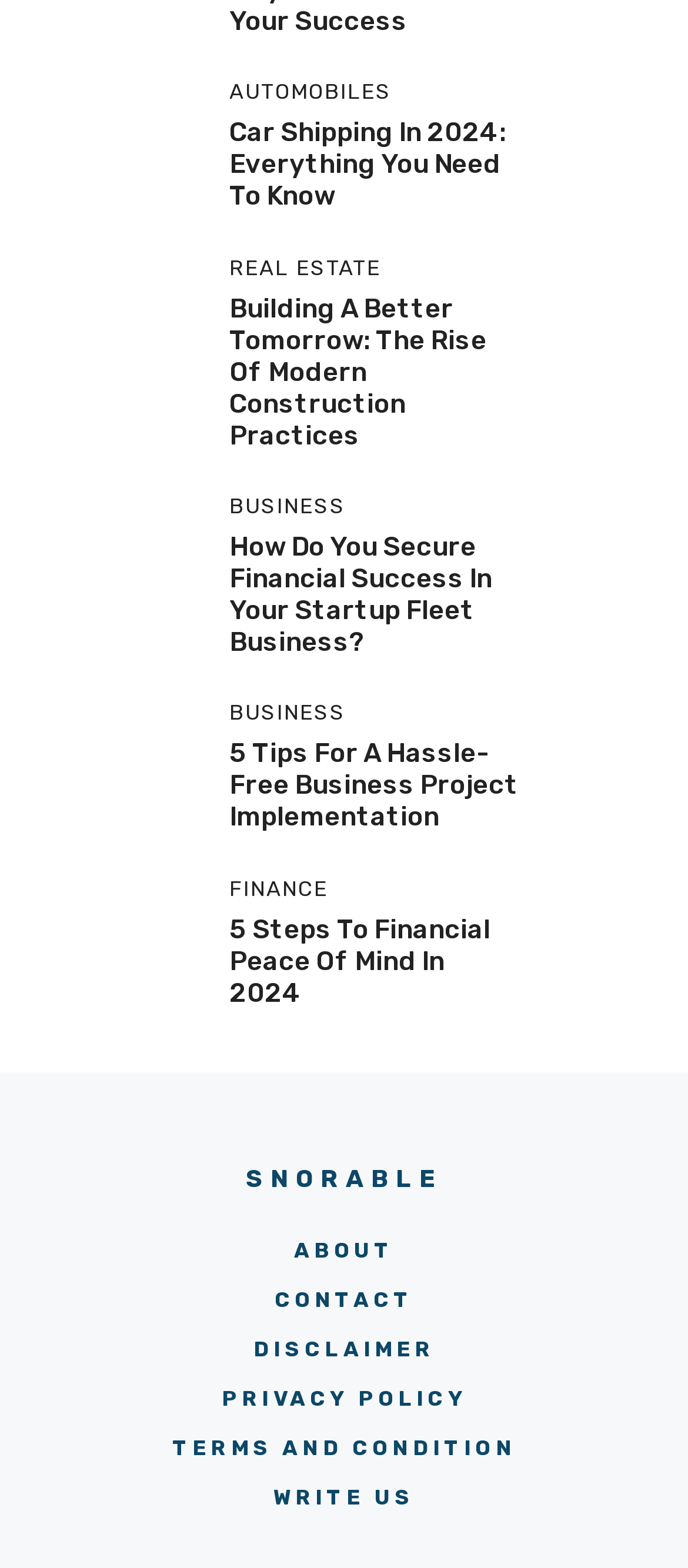What is the title of the last article under BUSINESS?
Please answer the question as detailed as possible based on the image.

Under the BUSINESS category, I can see a heading with the title '5 Tips For A Hassle-Free Business Project Implementation'. This is the title of the last article listed under this category.